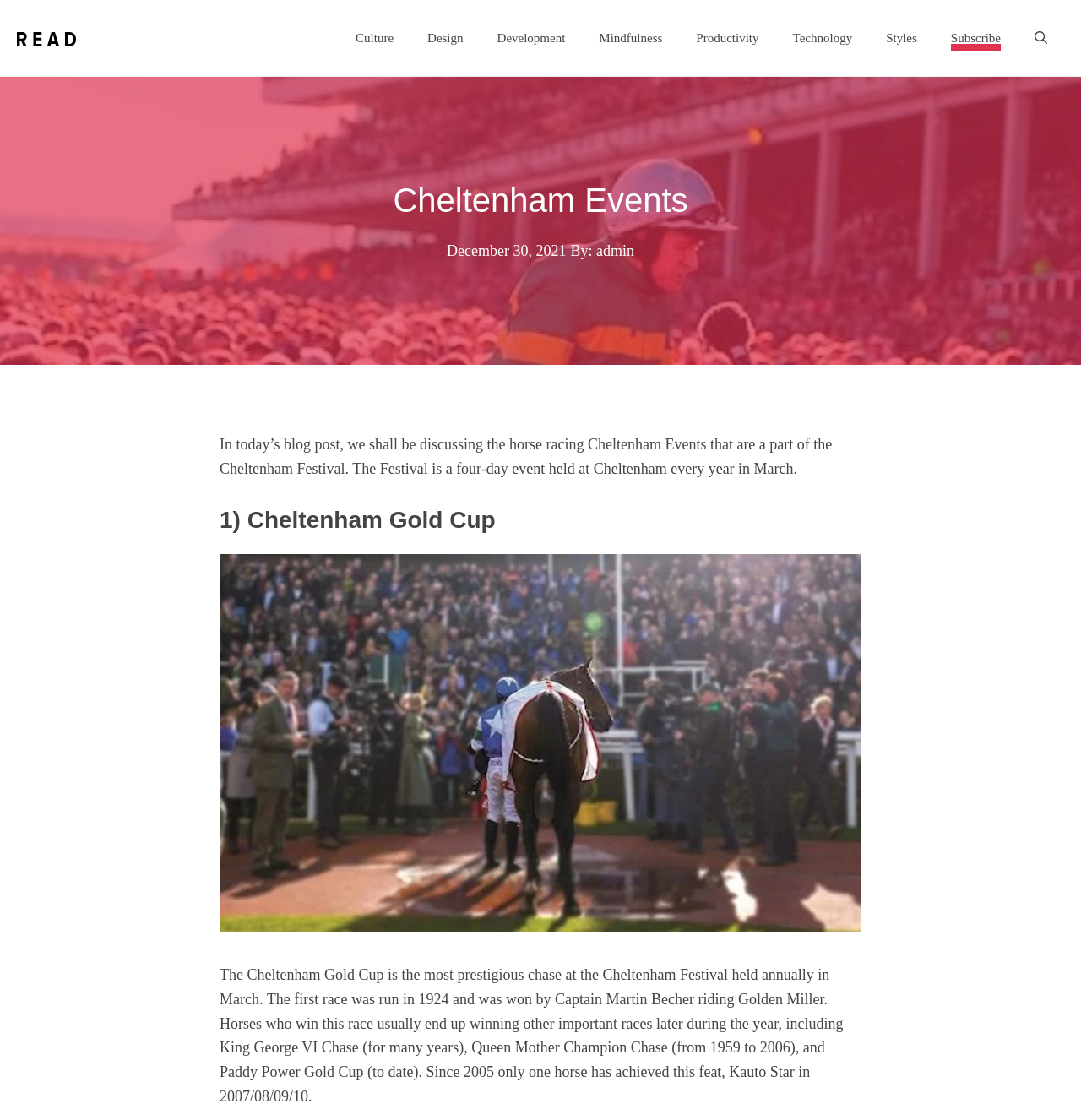Identify the bounding box coordinates for the UI element that matches this description: "Productivity".

[0.628, 0.023, 0.718, 0.045]